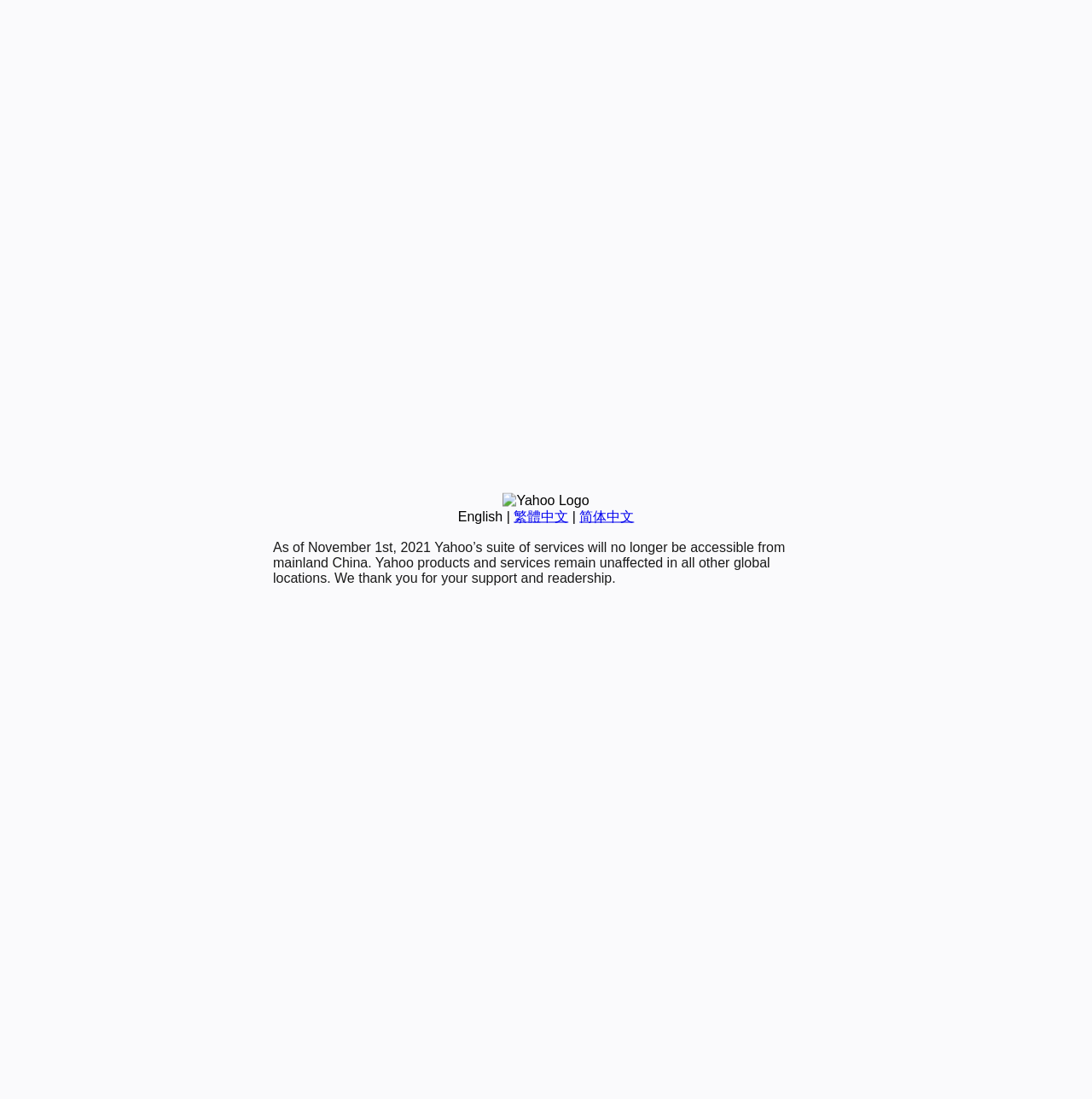Provide the bounding box coordinates of the HTML element this sentence describes: "English".

[0.419, 0.463, 0.46, 0.476]